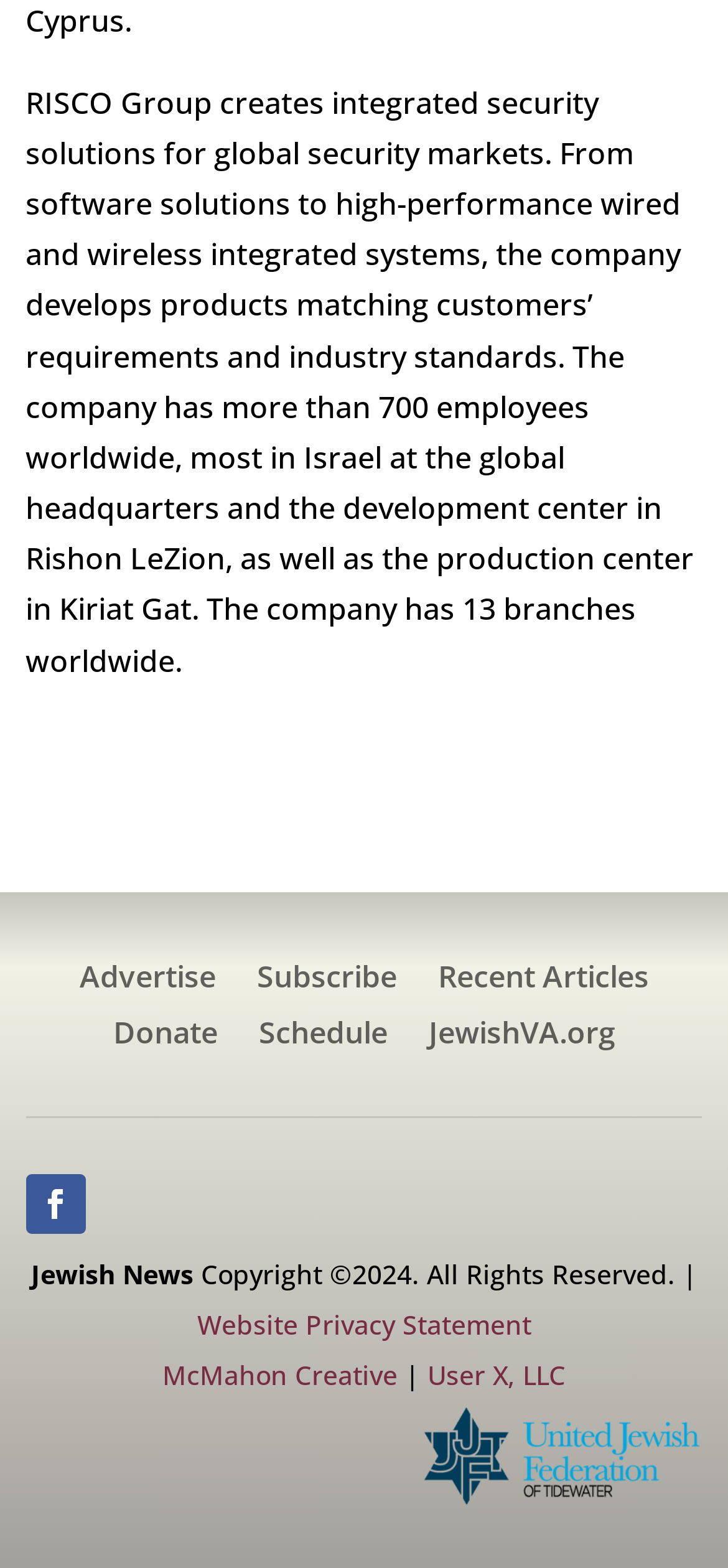Determine the bounding box coordinates of the clickable region to execute the instruction: "Click Advertise". The coordinates should be four float numbers between 0 and 1, denoted as [left, top, right, bottom].

[0.109, 0.614, 0.296, 0.64]